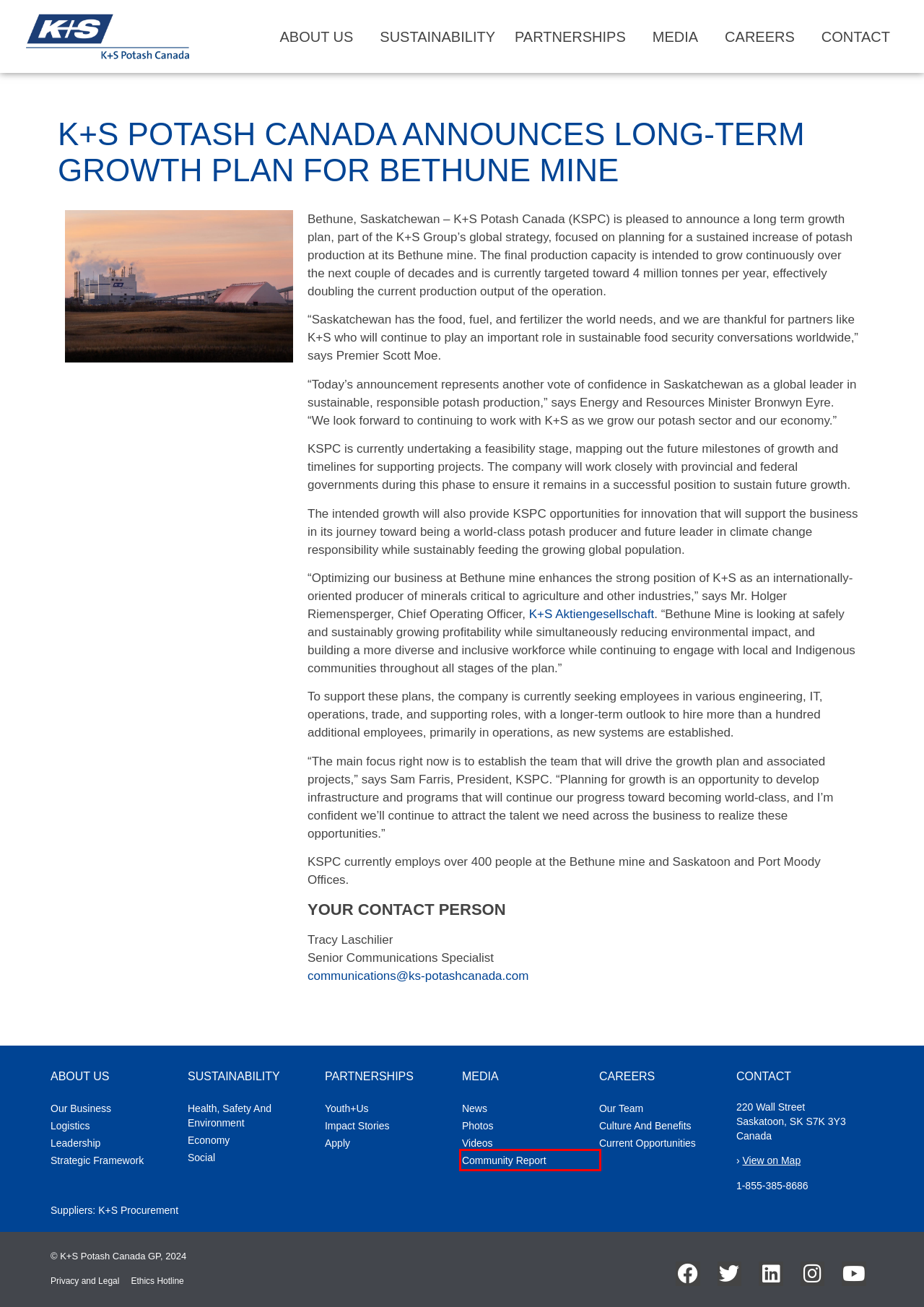Observe the provided screenshot of a webpage that has a red rectangle bounding box. Determine the webpage description that best matches the new webpage after clicking the element inside the red bounding box. Here are the candidates:
A. K+S Aktiengesellschaft | K+S Aktiengesellschaft
B. Contact - K+S Potash Canada
C. Logistics - K+S Potash Canada
D. News - K+S Potash Canada
E. Photos - K+S Potash Canada
F. Community Report - K+S Potash Canada
G. Videos - K+S Potash Canada
H. Sustainability - K+S Potash Canada

F